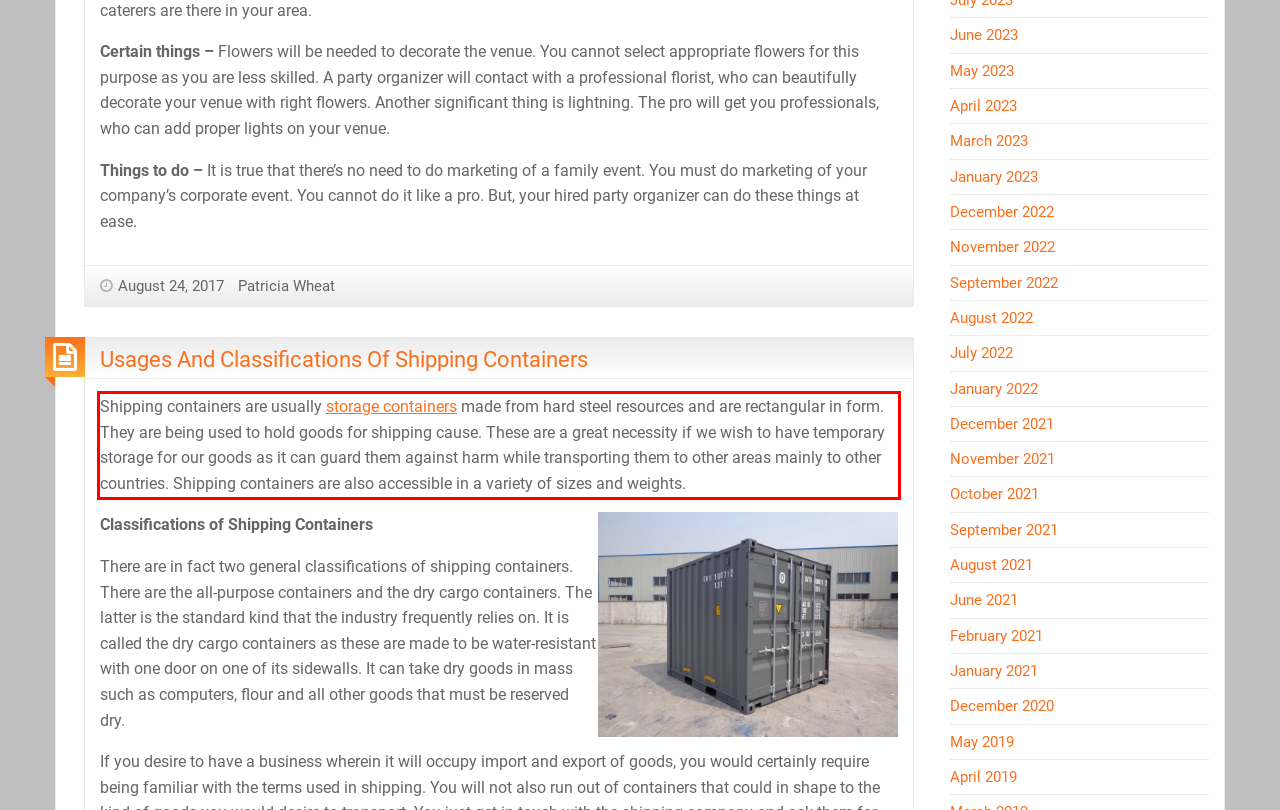Examine the webpage screenshot and use OCR to recognize and output the text within the red bounding box.

Shipping containers are usually storage containers made from hard steel resources and are rectangular in form. They are being used to hold goods for shipping cause. These are a great necessity if we wish to have temporary storage for our goods as it can guard them against harm while transporting them to other areas mainly to other countries. Shipping containers are also accessible in a variety of sizes and weights.